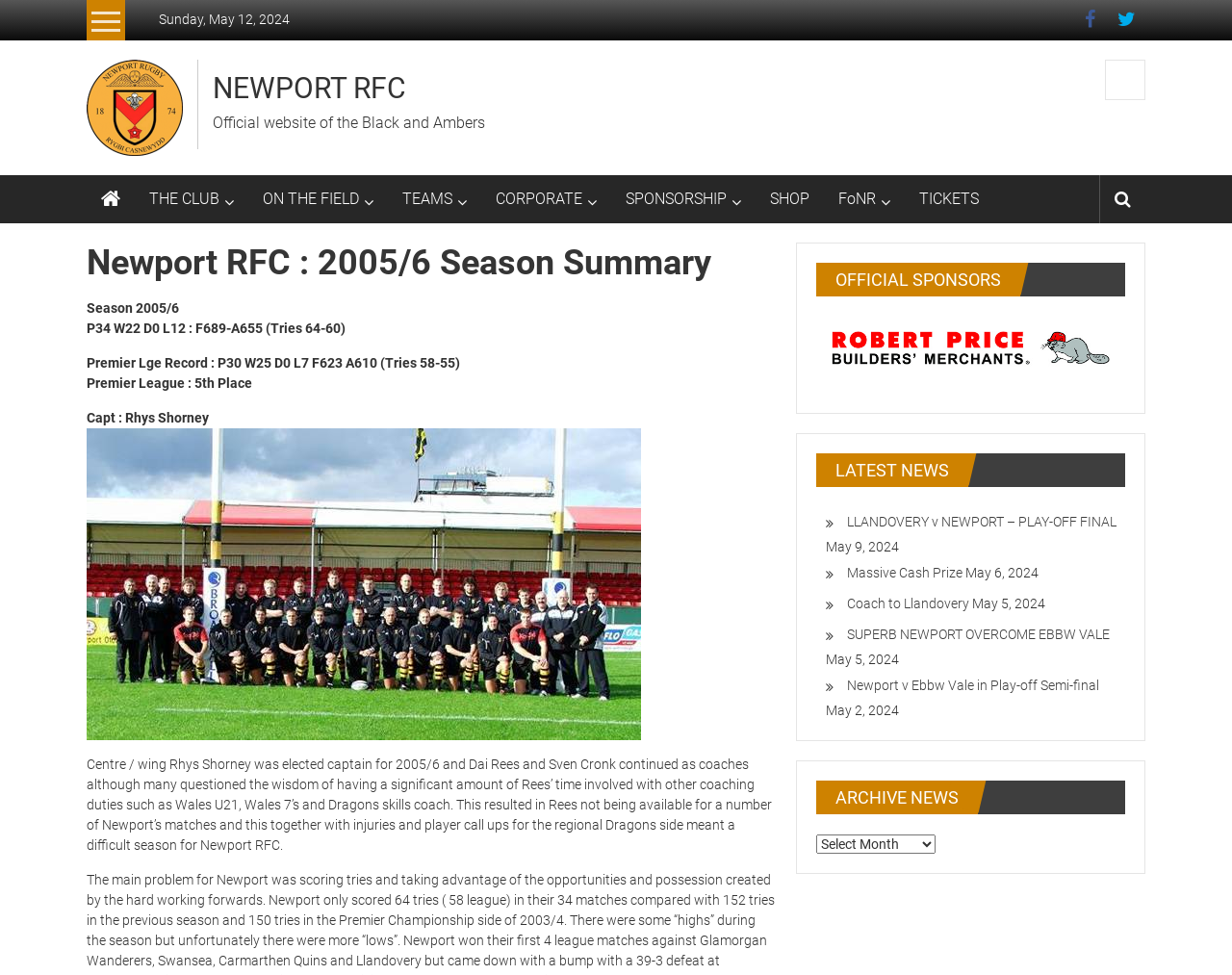Please identify the bounding box coordinates of where to click in order to follow the instruction: "View Larger".

None